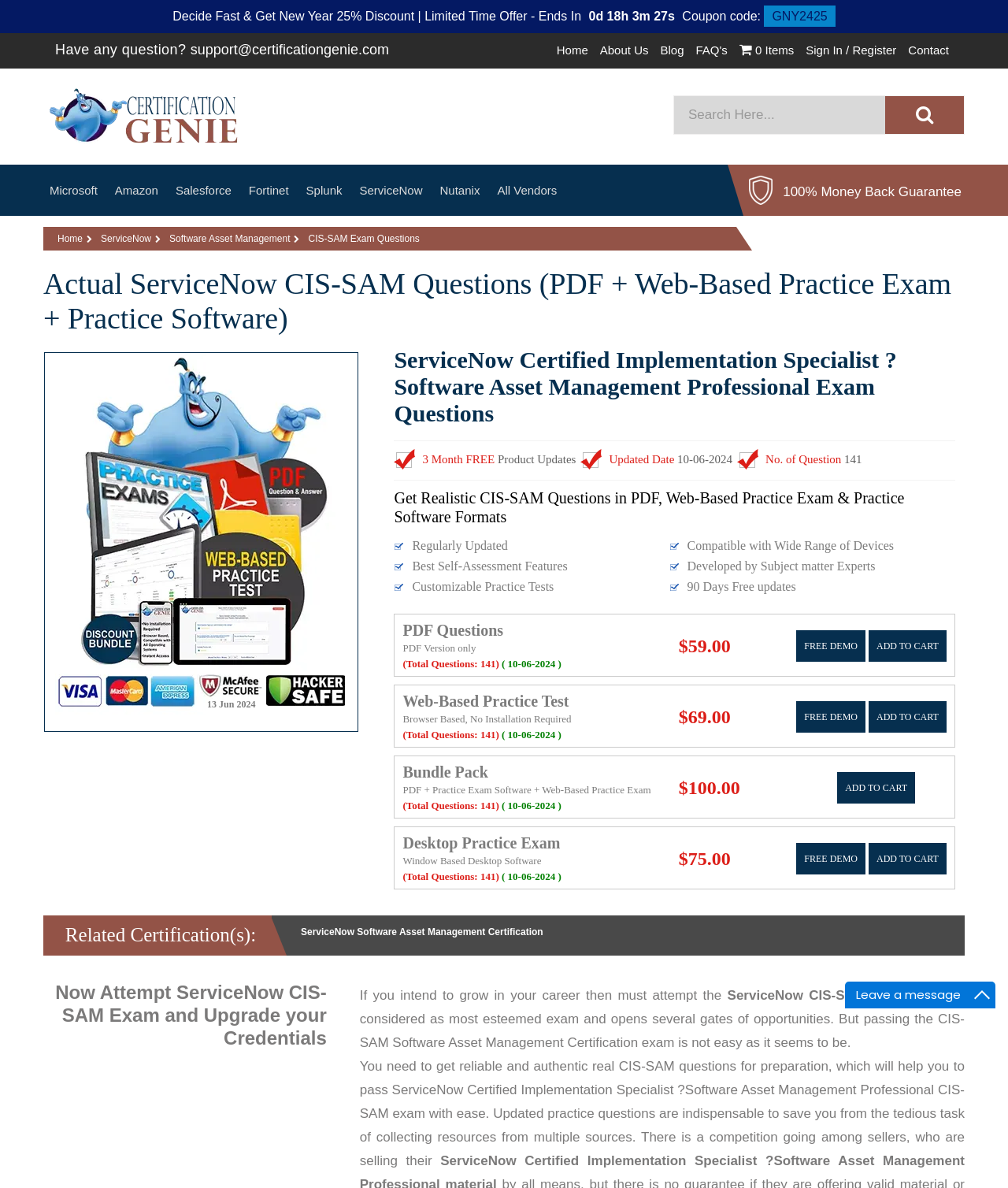Locate the bounding box coordinates of the element that should be clicked to execute the following instruction: "Sign in or register".

[0.799, 0.036, 0.889, 0.048]